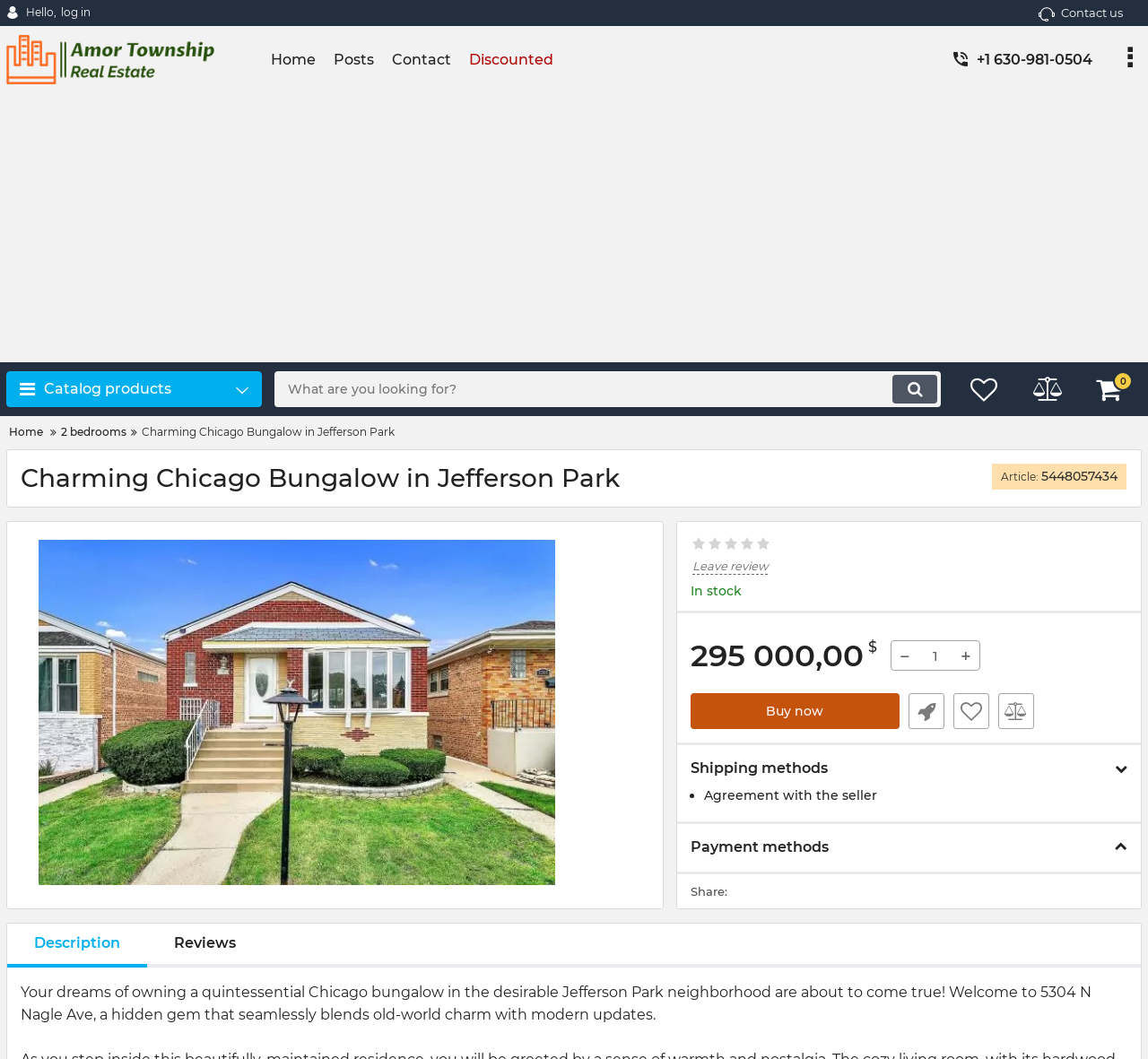Determine the primary headline of the webpage.

Charming Chicago Bungalow in Jefferson Park